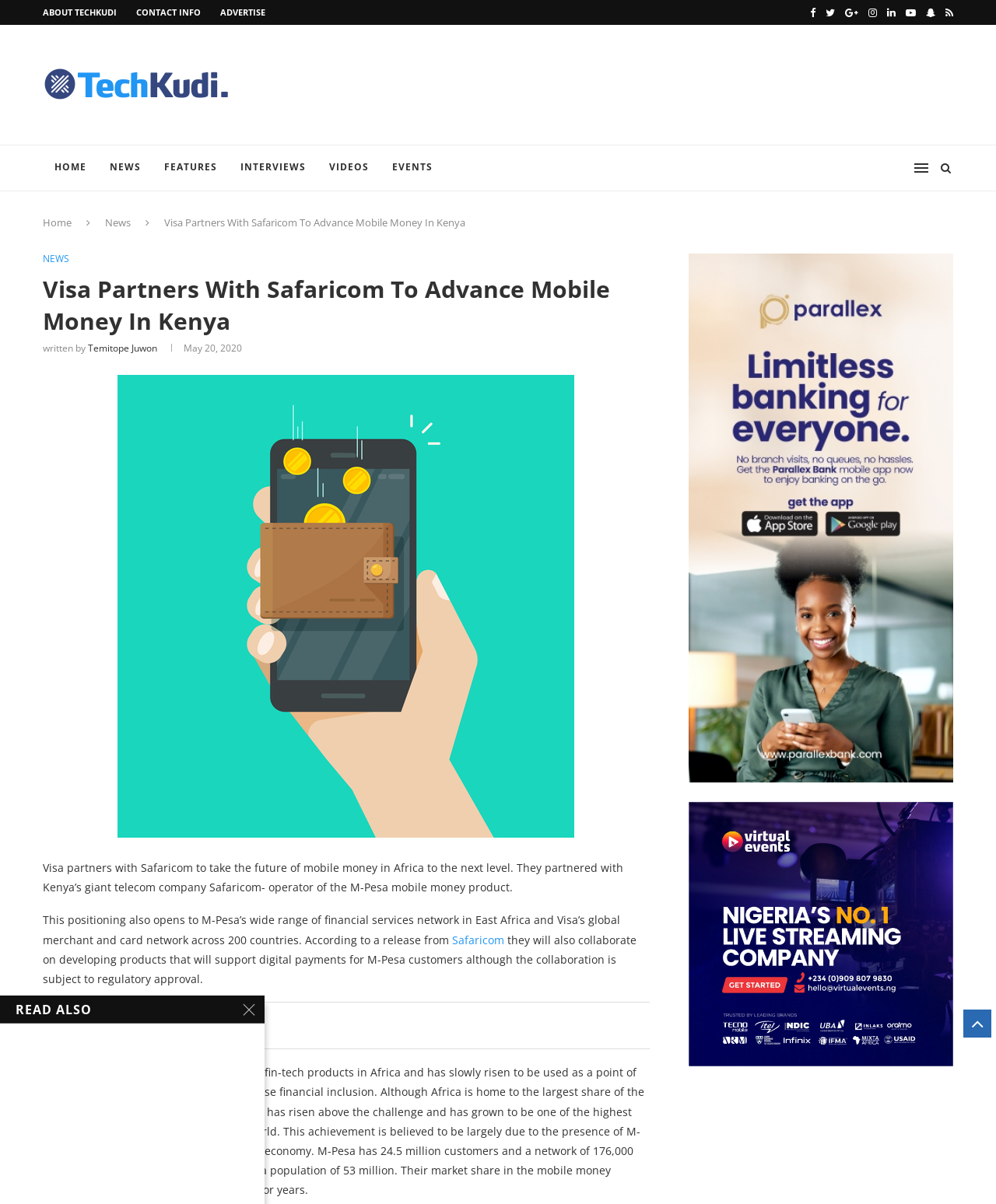What is the topic of the news article?
Analyze the image and deliver a detailed answer to the question.

The topic of the news article can be found in the heading of the webpage, which says 'Visa Partners With Safaricom To Advance Mobile Money In Kenya'.